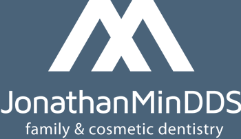Generate a detailed caption that encompasses all aspects of the image.

The image features the logo of Jonathan Min DDS, a dental practice specializing in family and cosmetic dentistry. The design incorporates a modern and clean aesthetic, characterized by a stylized "M" in white against a subtle blue background, signifying professionalism and trust. Below the logo, the text "JonathanMinDDS" is prominently displayed in a bold, contemporary font, emphasizing the name of the practice. Beneath it, the phrase "family & cosmetic dentistry" in smaller text clearly indicates the services provided, catering to a wide range of dental needs for both families and individuals seeking aesthetic enhancements. This visual identity effectively communicates the practice's commitment to quality dental care and patient comfort.